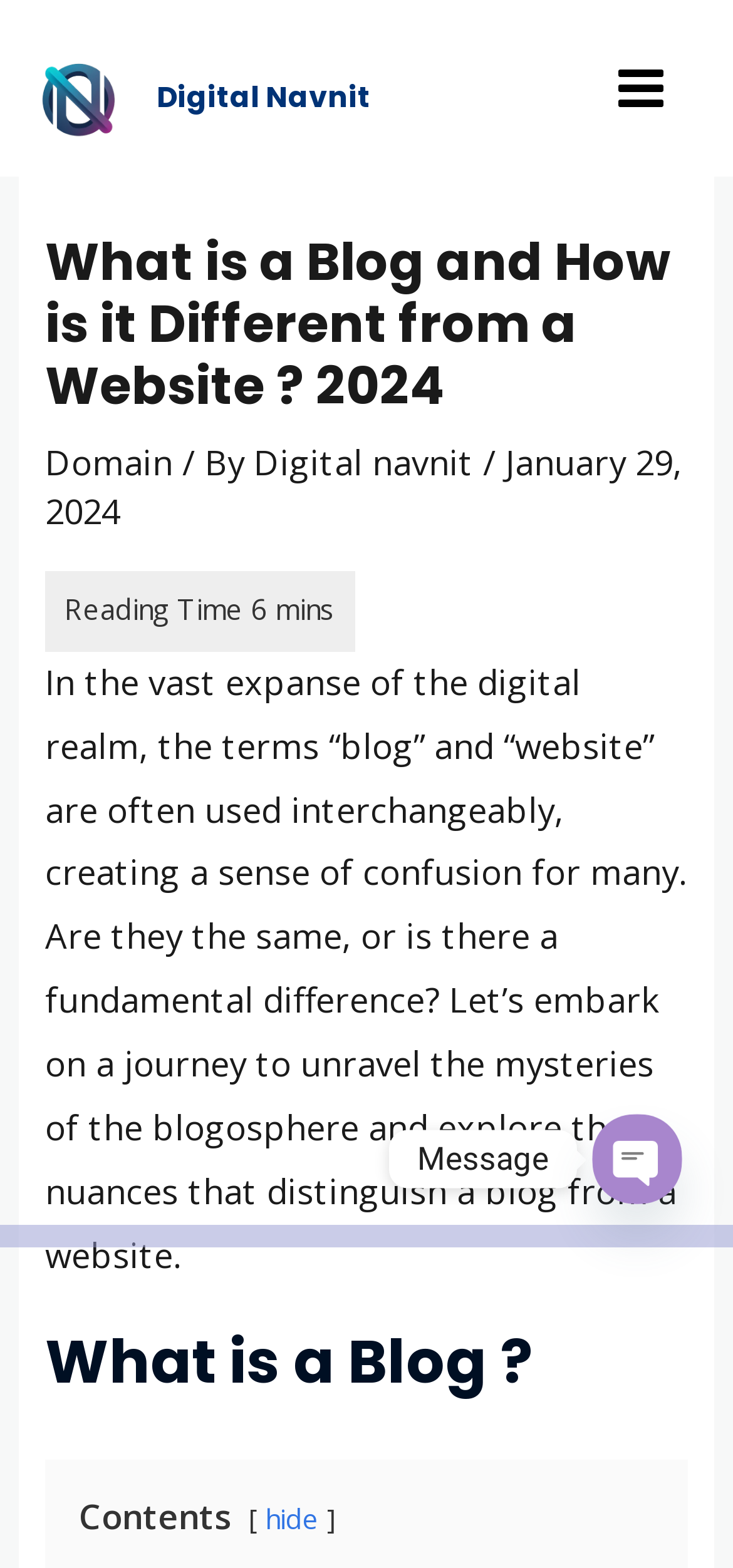Utilize the details in the image to thoroughly answer the following question: How many social media links are present at the bottom?

The social media links are present at the bottom of the webpage. There are three social media links: Facebook Messenger, Contact Us, and Instagram.